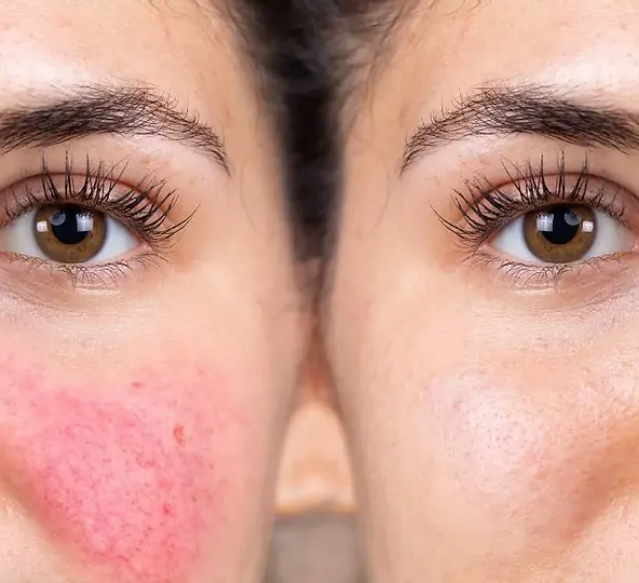Explain all the elements you observe in the image.

This image depicts a close-up comparison of two female eyes. On the left side, the skin displays notable redness and tiny inflamed blood vessels, a common indication of ocular rosacea. In contrast, the right side shows a clear and healthy appearance, highlighting the difference in skin condition. This visual representation serves to illustrate the impact of ocular rosacea, a condition that can be diagnosed during a slit lamp exam. Effective treatment protocols, such as Intense Pulsed Light (IPL), are available and can significantly improve skin appearance for those affected by this condition.